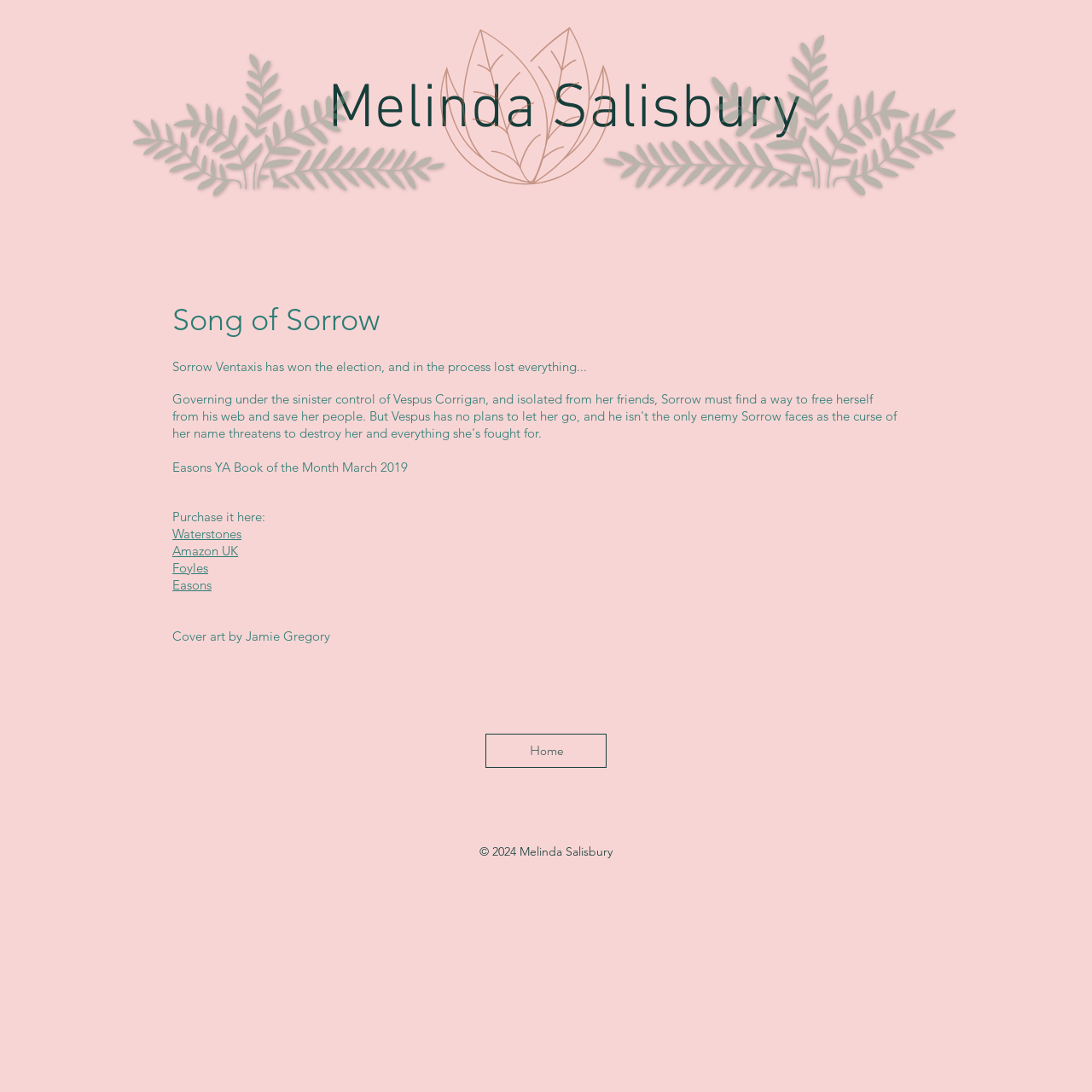Identify the bounding box for the UI element described as: "Foyles". The coordinates should be four float numbers between 0 and 1, i.e., [left, top, right, bottom].

[0.158, 0.514, 0.191, 0.528]